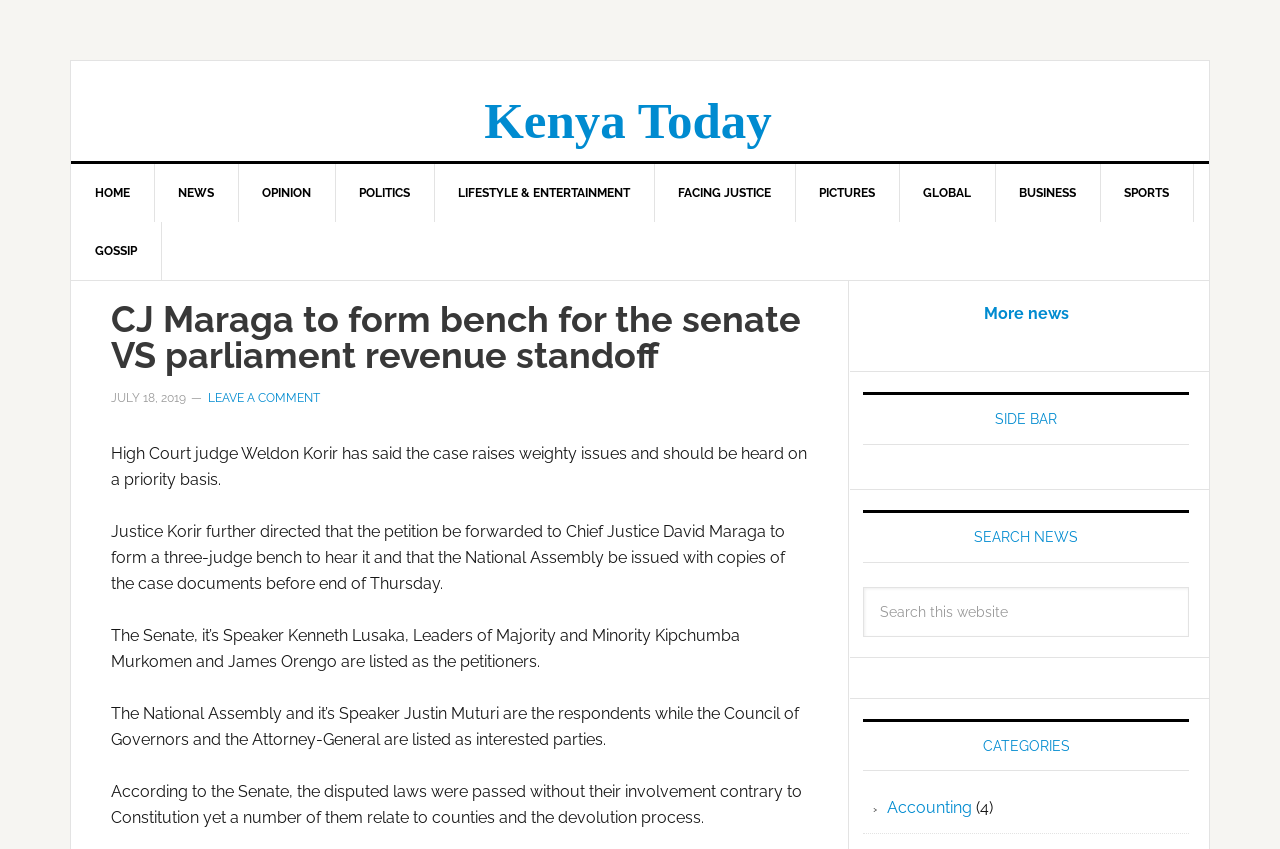Predict the bounding box of the UI element based on this description: "Pictures".

[0.621, 0.193, 0.703, 0.261]